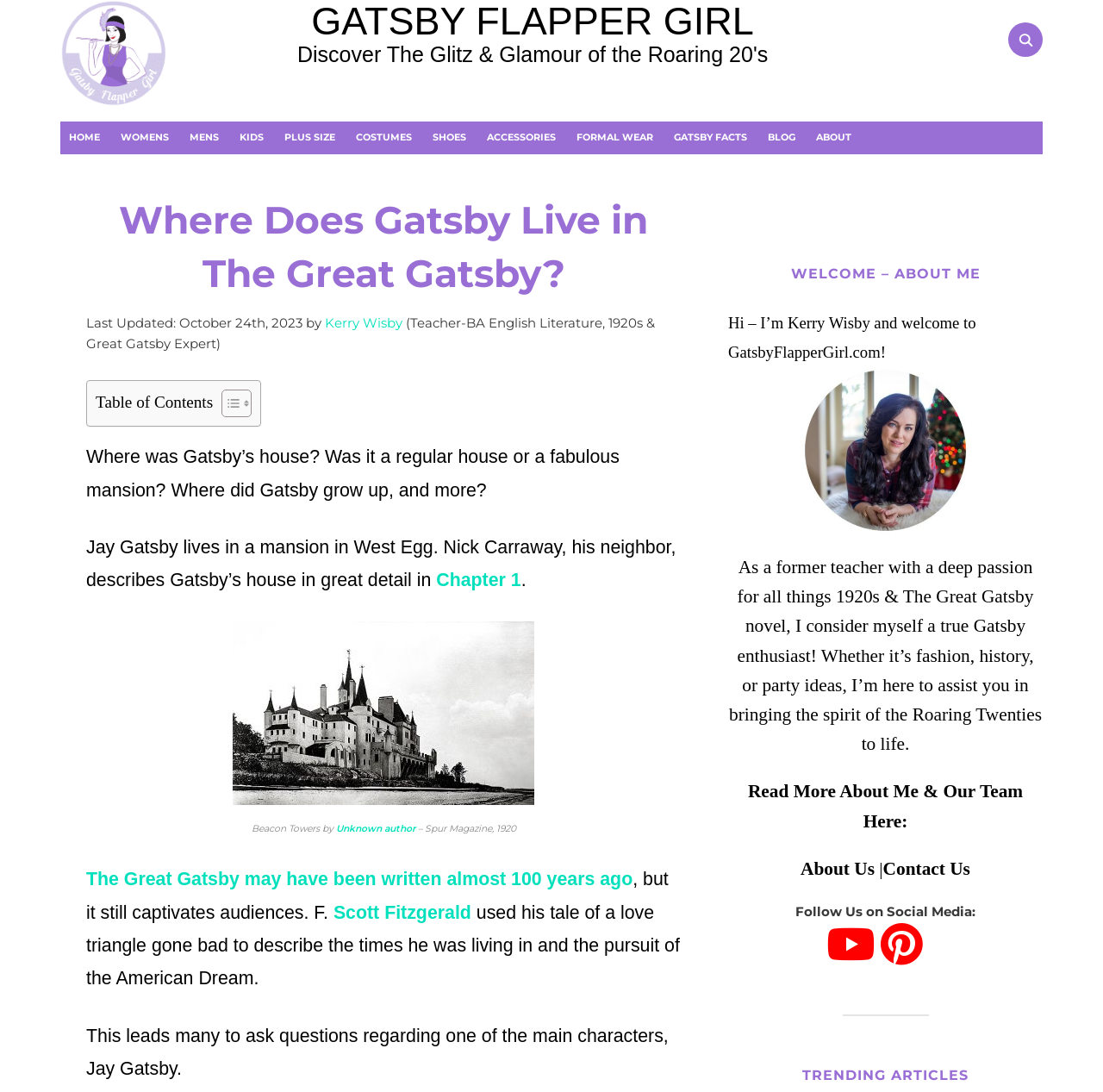What is the topic of the trending articles section?
Answer with a single word or phrase by referring to the visual content.

The Great Gatsby